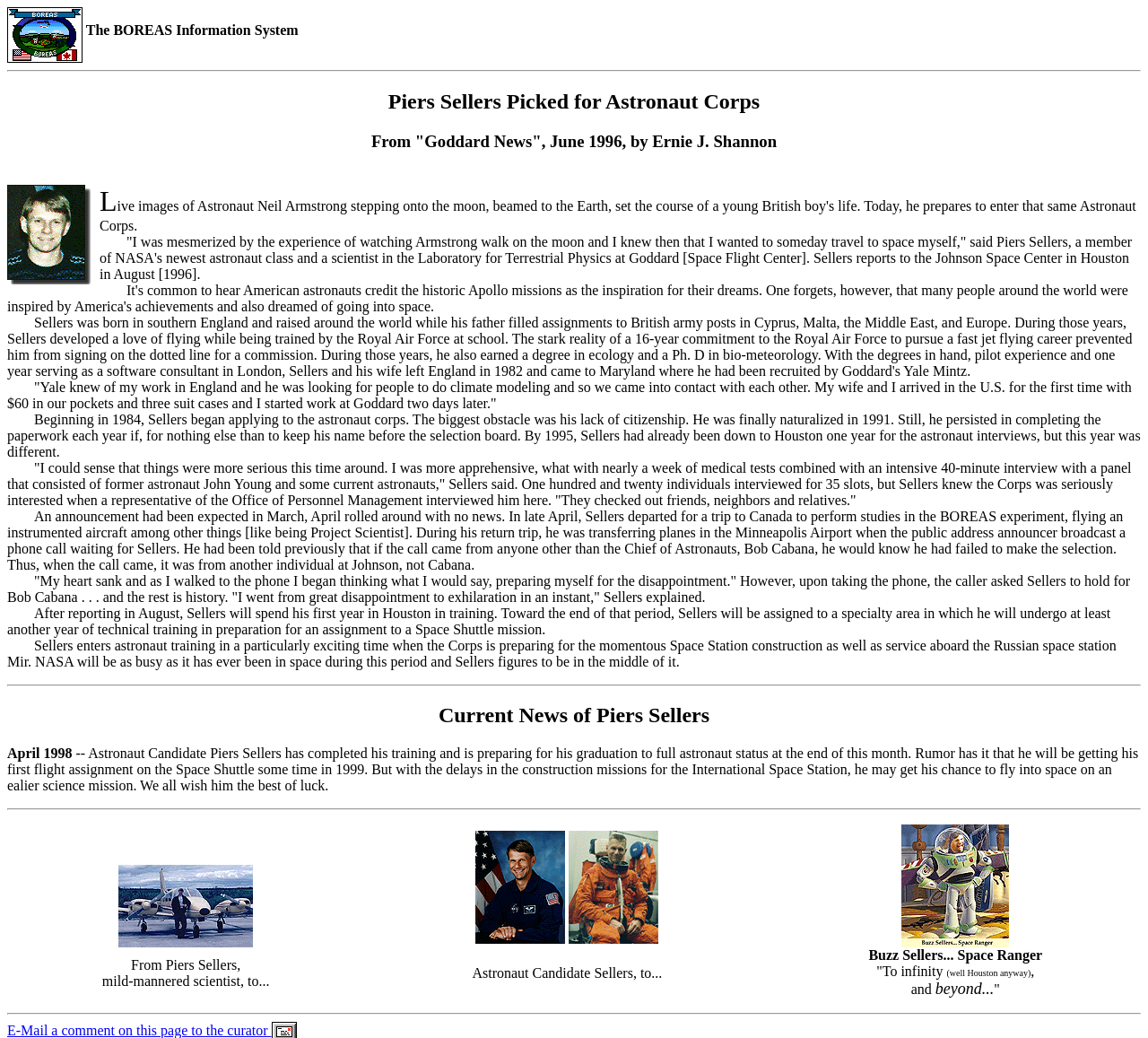Please provide a detailed answer to the question below based on the screenshot: 
Where did Piers Sellers report in August 1996?

According to the webpage, Piers Sellers reported to the Johnson Space Center in Houston in August 1996 after being selected as an astronaut candidate.